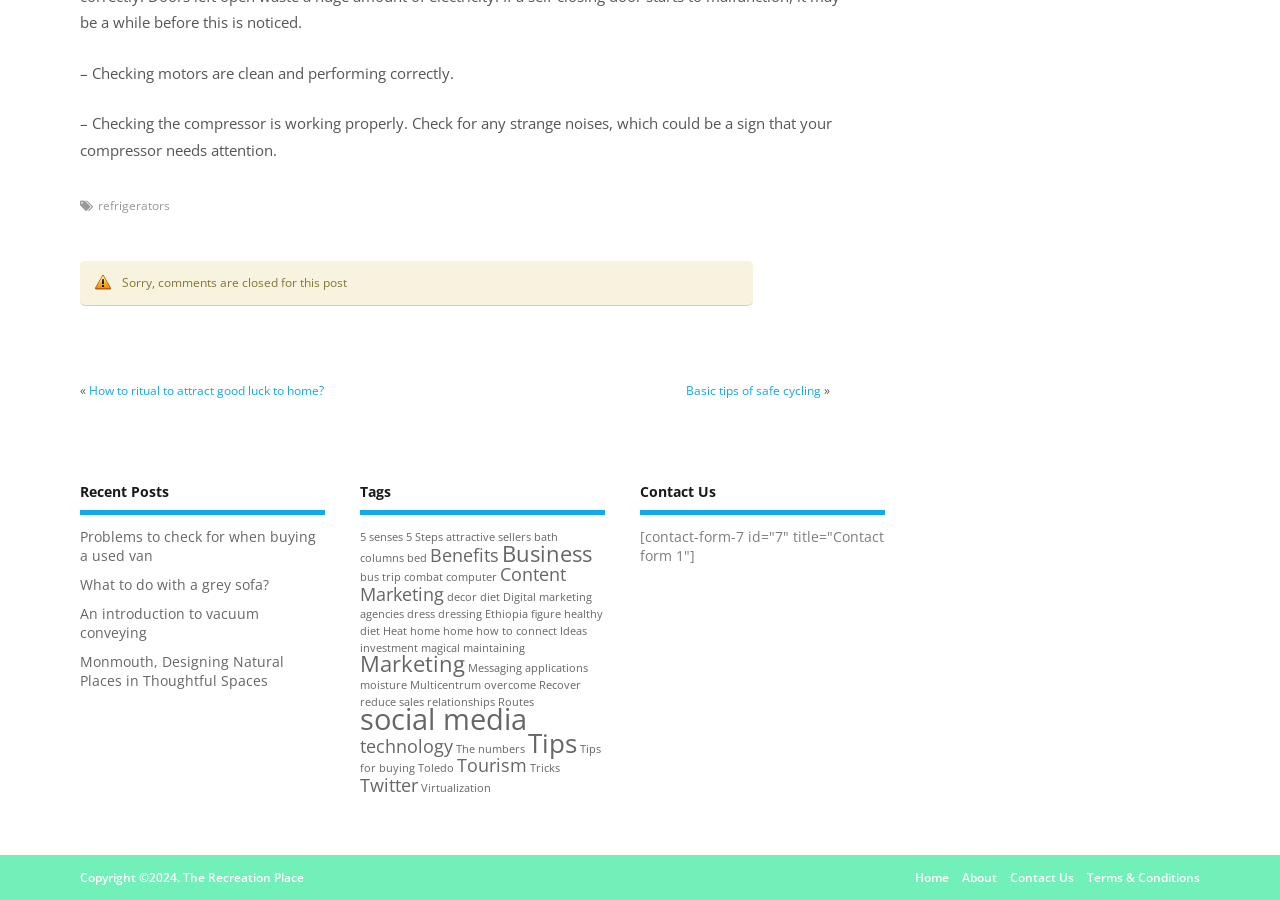Using the format (top-left x, top-left y, bottom-right x, bottom-right y), provide the bounding box coordinates for the described UI element. All values should be floating point numbers between 0 and 1: An introduction to vacuum conveying

[0.062, 0.672, 0.202, 0.713]